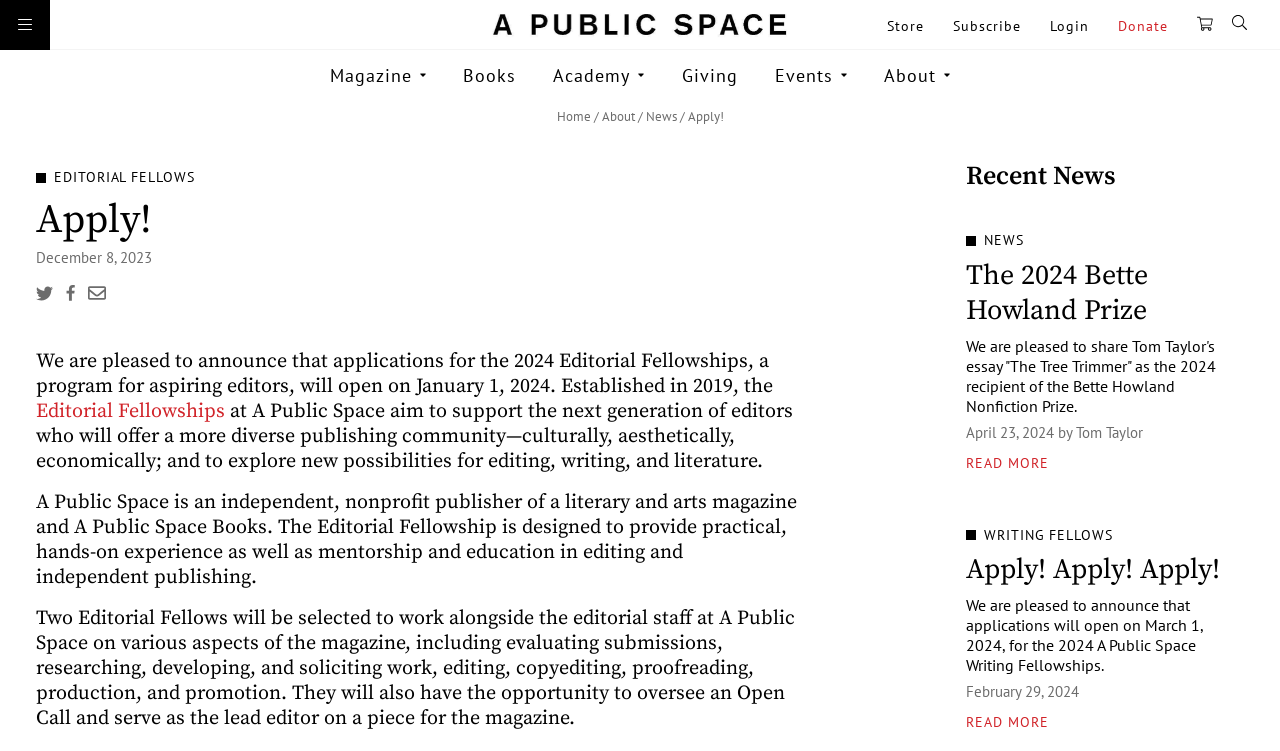Provide the bounding box coordinates of the UI element this sentence describes: "Giving".

[0.532, 0.085, 0.576, 0.116]